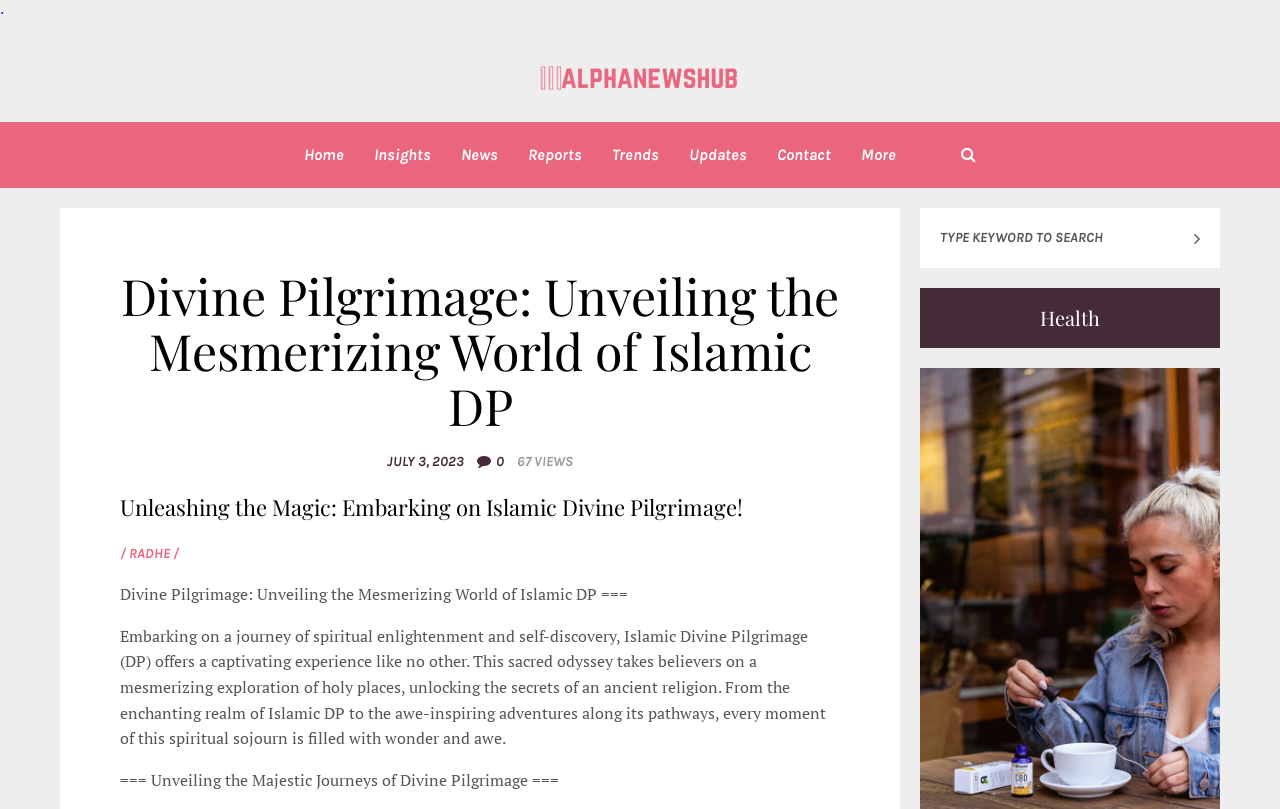Is the search bar required?
Can you give a detailed and elaborate answer to the question?

I found that the search bar is not required by looking at the textbox element that has a 'required' attribute set to 'False'.